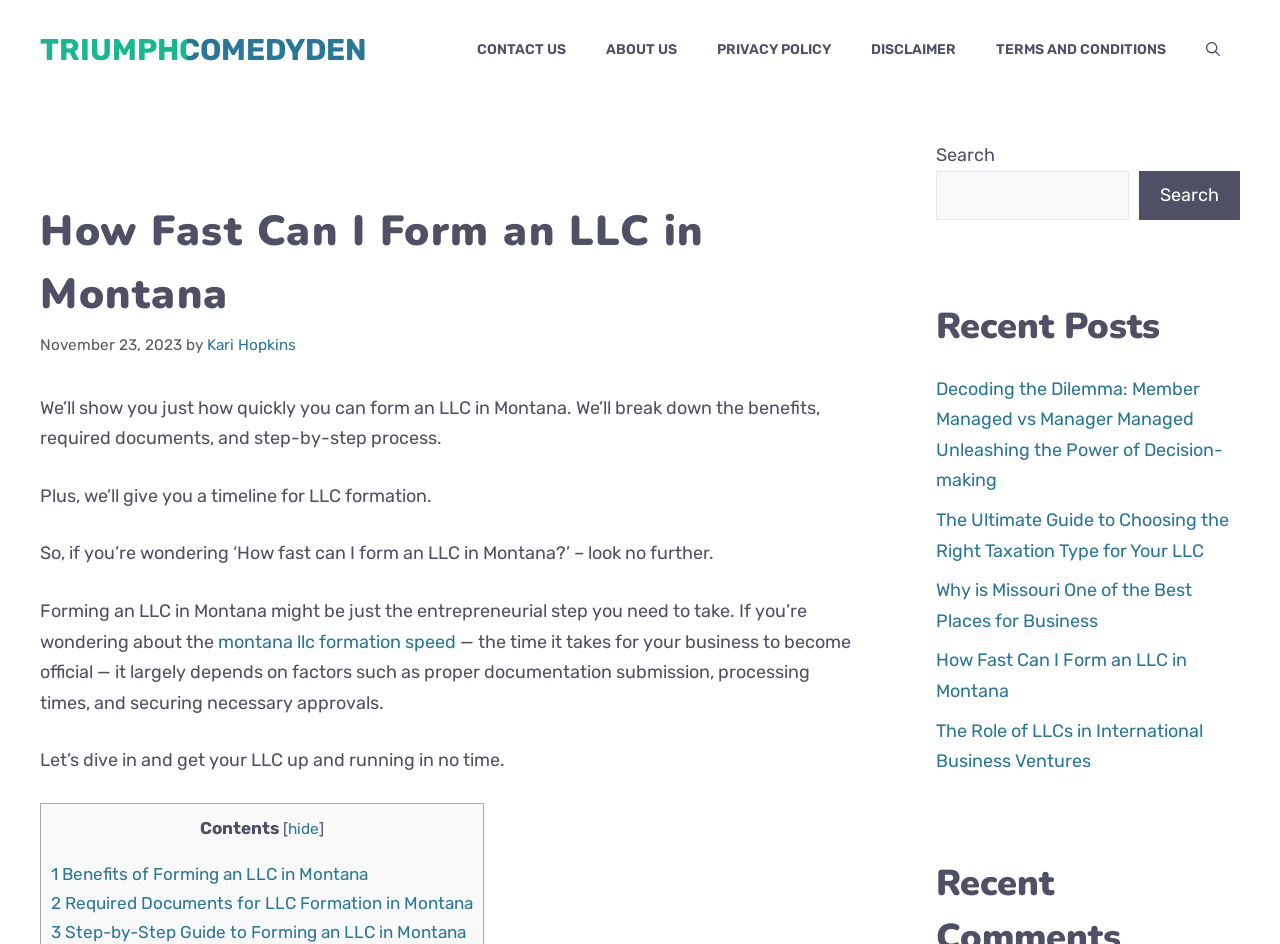Describe the entire webpage, focusing on both content and design.

This webpage is about forming an LLC in Montana, with a focus on the speed of the process. At the top, there is a banner with the site's name, "TRIUMPHCOMEDYDEN", and a navigation menu with links to "CONTACT US", "ABOUT US", "PRIVACY POLICY", "DISCLAIMER", and "TERMS AND CONDITIONS". 

Below the navigation menu, there is a heading that reads "How Fast Can I Form an LLC in Montana" followed by a date, "November 23, 2023", and the author's name, "Kari Hopkins". The main content of the page is divided into several sections, with the first section providing an introduction to forming an LLC in Montana, explaining that the process can be quick and outlining the benefits, required documents, and step-by-step process.

There are five links to different sections of the article, including "Benefits of Forming an LLC in Montana", "Required Documents for LLC Formation in Montana", and "Step-by-Step Guide to Forming an LLC in Montana". 

On the right side of the page, there is a search bar with a button to search the site. Below the search bar, there is a section titled "Recent Posts" with links to four other articles, including "Decoding the Dilemma: Member Managed vs Manager Managed", "The Ultimate Guide to Choosing the Right Taxation Type for Your LLC", "Why is Missouri One of the Best Places for Business", and "The Role of LLCs in International Business Ventures".